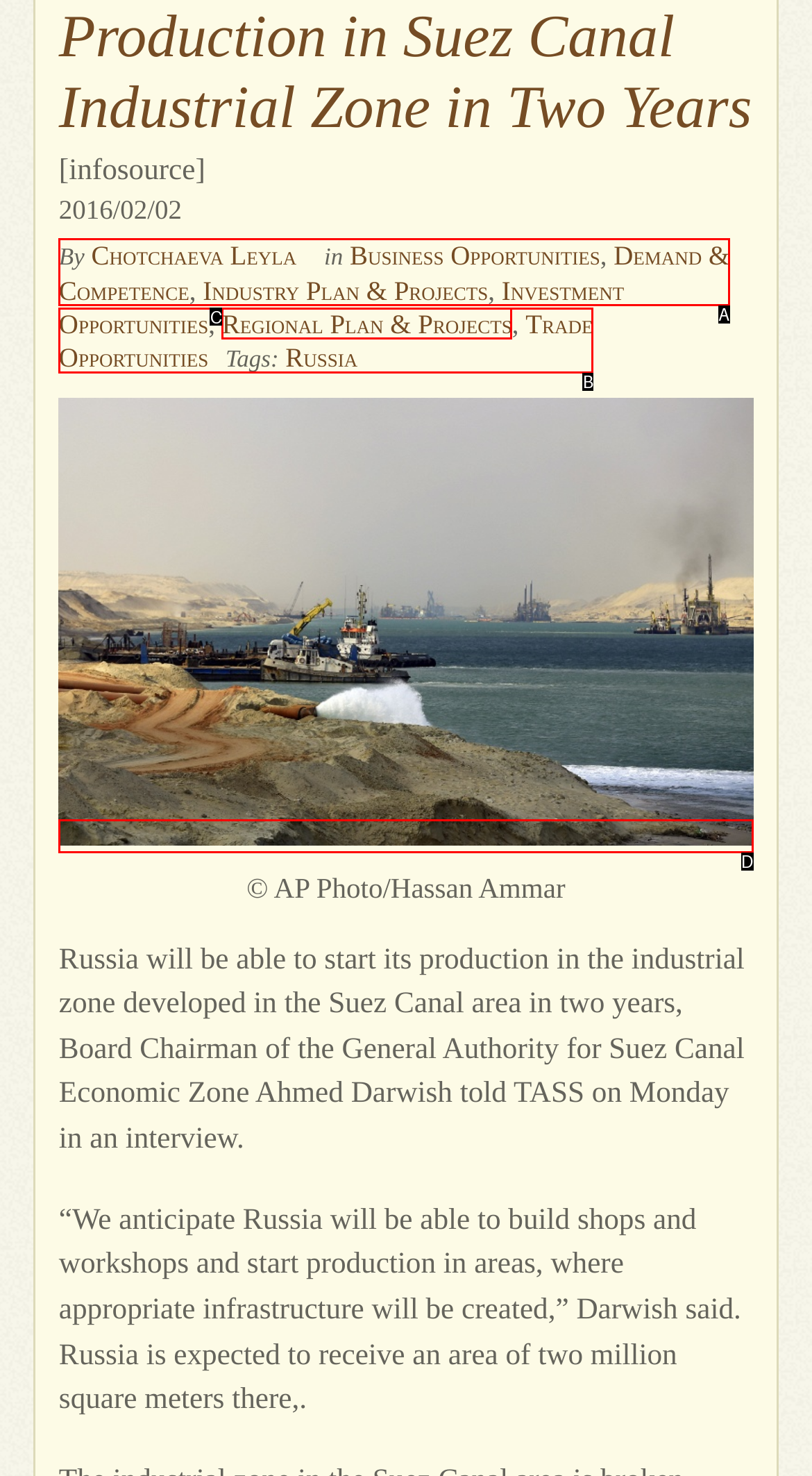Based on the description: Demand & Competence, select the HTML element that fits best. Provide the letter of the matching option.

A